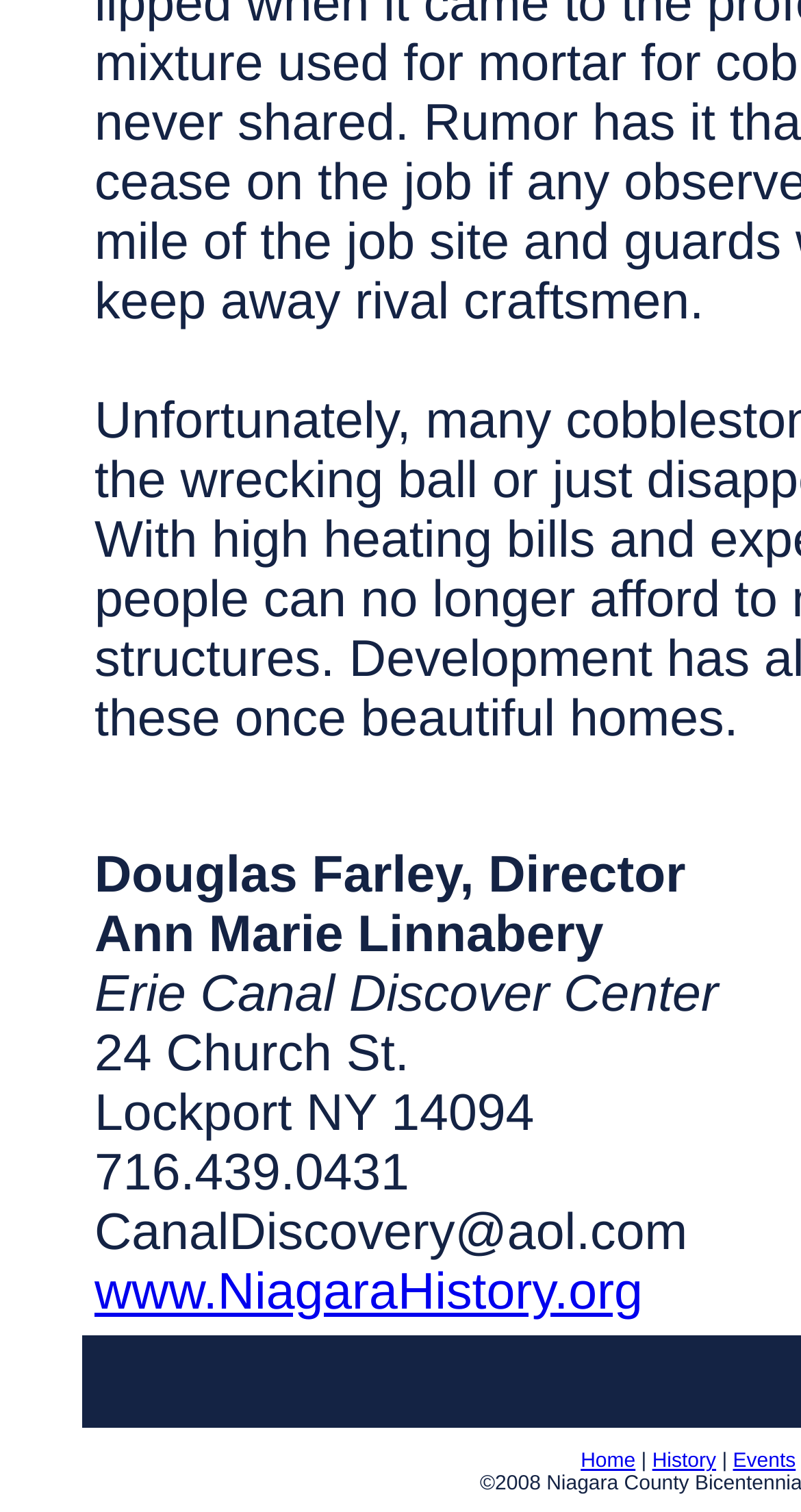Based on the description "History", find the bounding box of the specified UI element.

[0.814, 0.959, 0.894, 0.974]